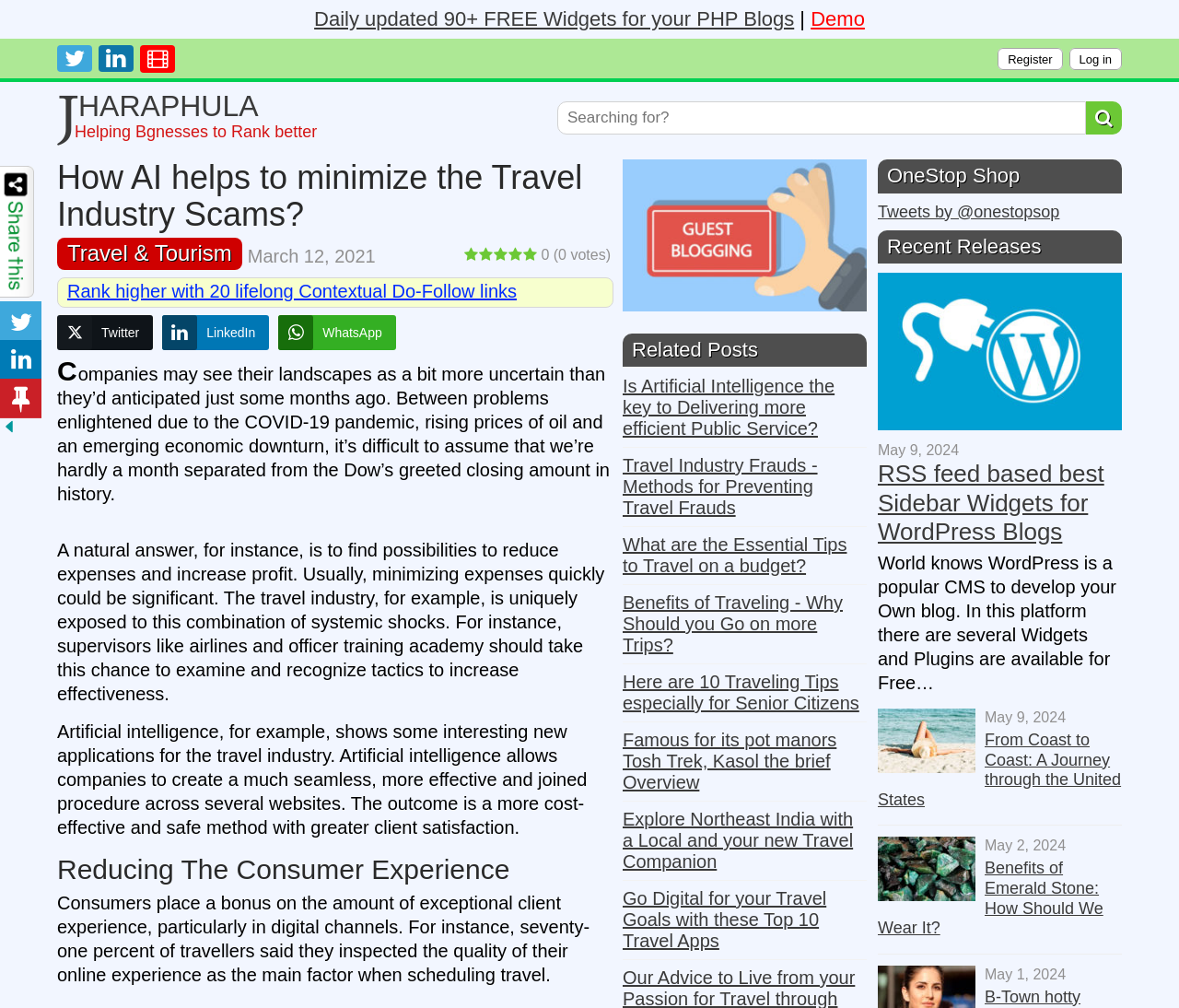Extract the bounding box for the UI element that matches this description: "Register".

[0.846, 0.048, 0.901, 0.07]